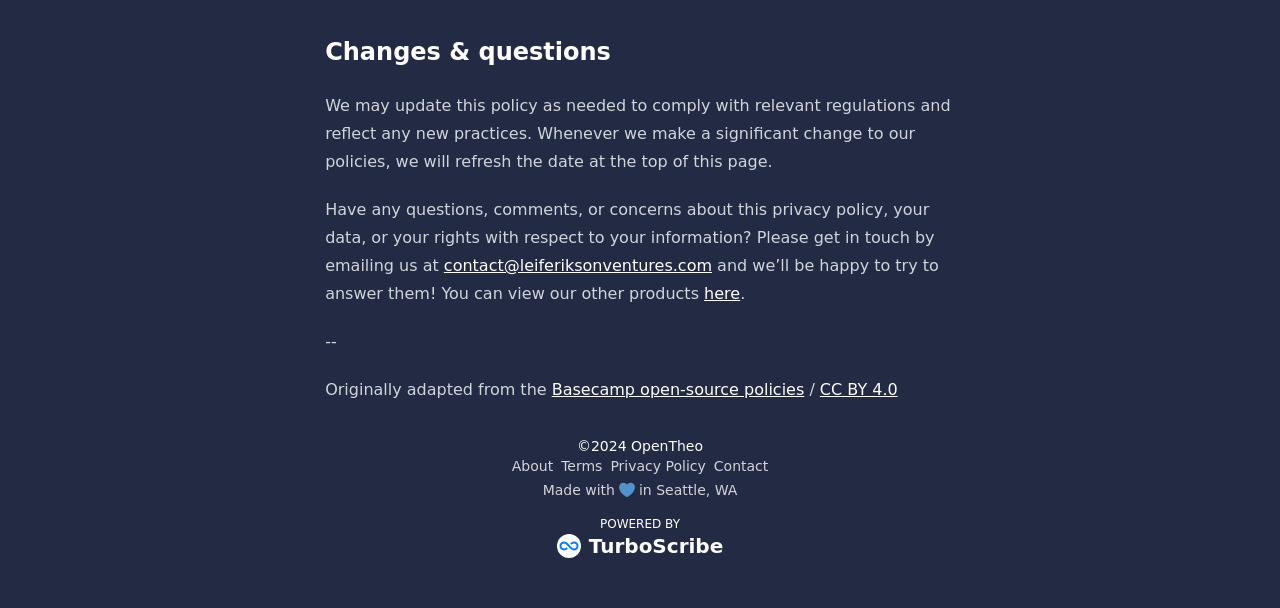Please find the bounding box coordinates in the format (top-left x, top-left y, bottom-right x, bottom-right y) for the given element description. Ensure the coordinates are floating point numbers between 0 and 1. Description: Contact

[0.558, 0.753, 0.6, 0.78]